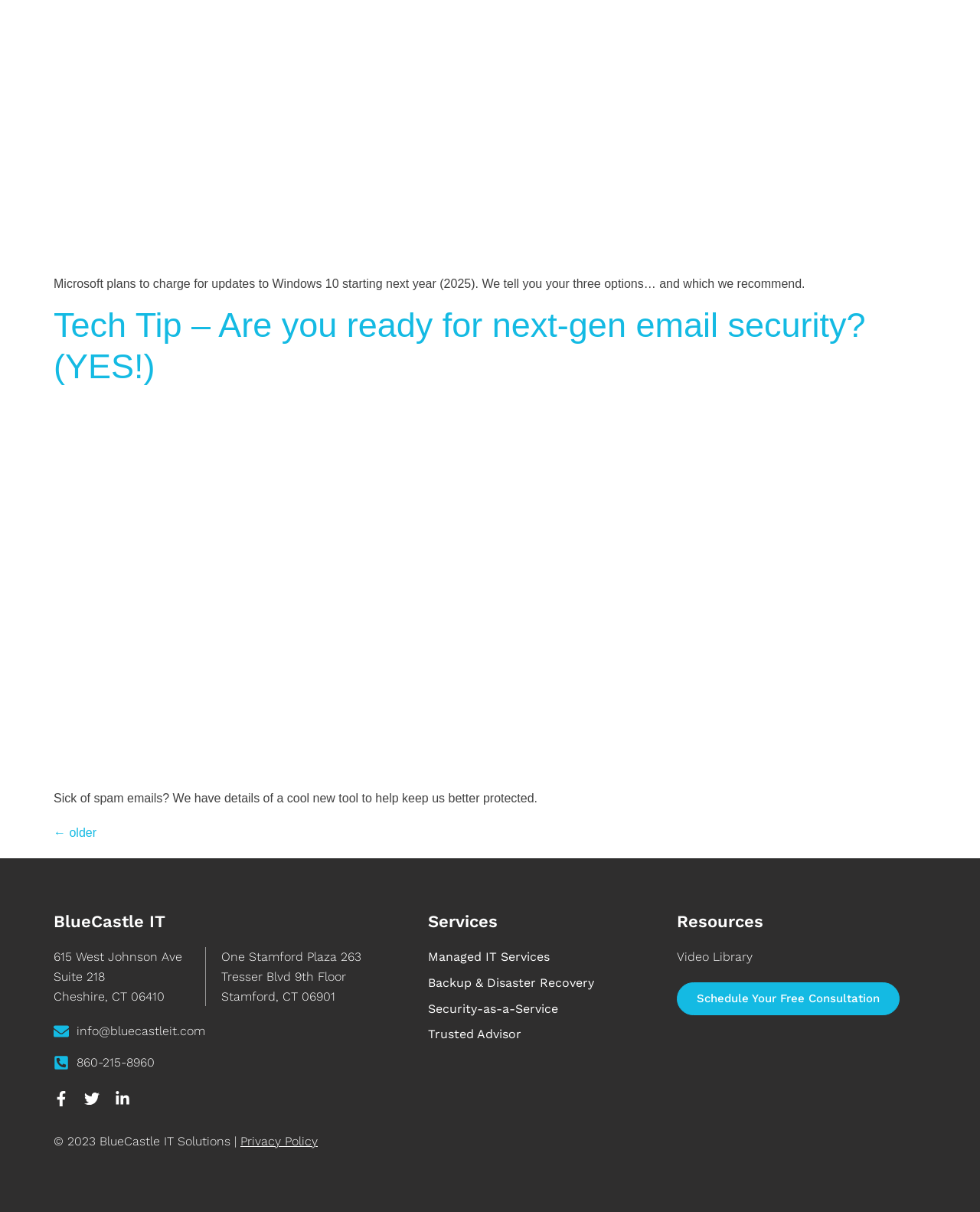Refer to the image and offer a detailed explanation in response to the question: What is the company name?

The company name can be found in the heading element with the text 'BlueCastle IT' located at the top of the webpage, which is likely to be the company's logo or branding.